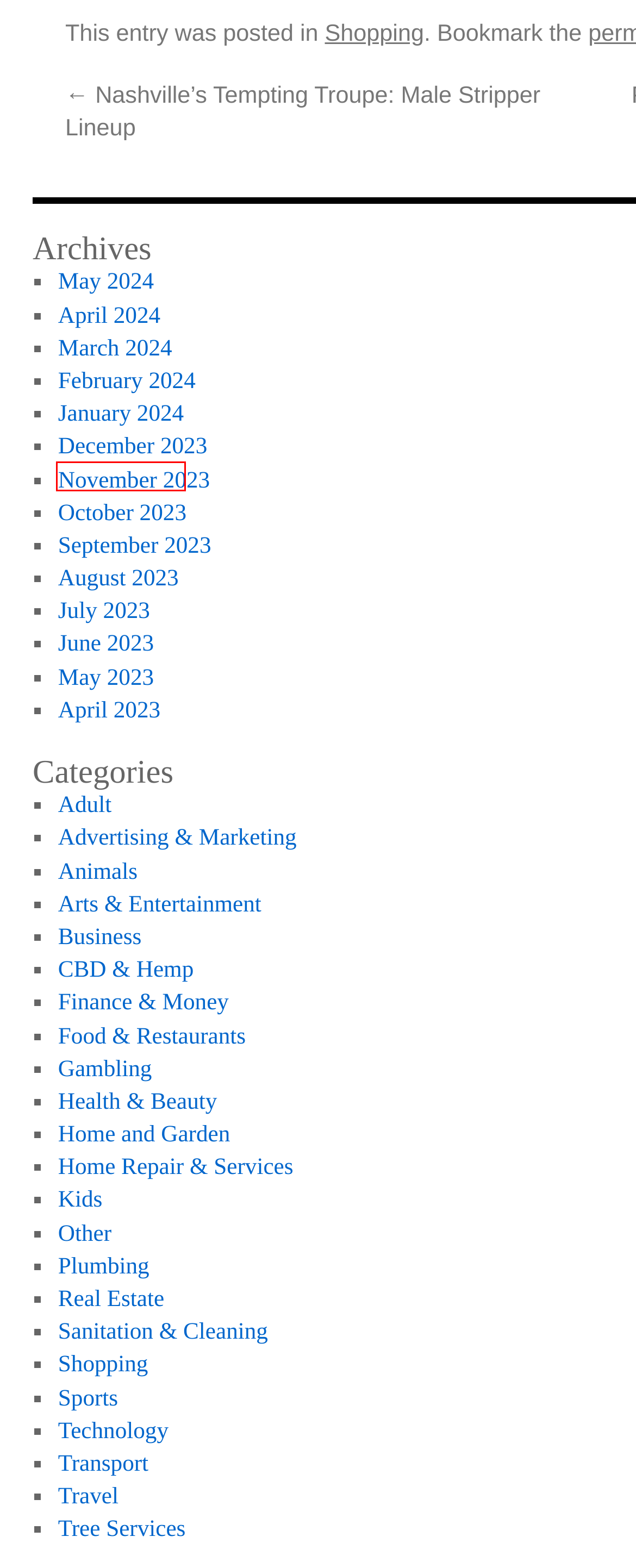Provided is a screenshot of a webpage with a red bounding box around an element. Select the most accurate webpage description for the page that appears after clicking the highlighted element. Here are the candidates:
A. July | 2023 | MindfulMusings
B. February | 2024 | MindfulMusings
C. January | 2024 | MindfulMusings
D. April | 2023 | MindfulMusings
E. Real Estate | MindfulMusings
F. CBD & Hemp | MindfulMusings
G. Business | MindfulMusings
H. May | 2023 | MindfulMusings

C